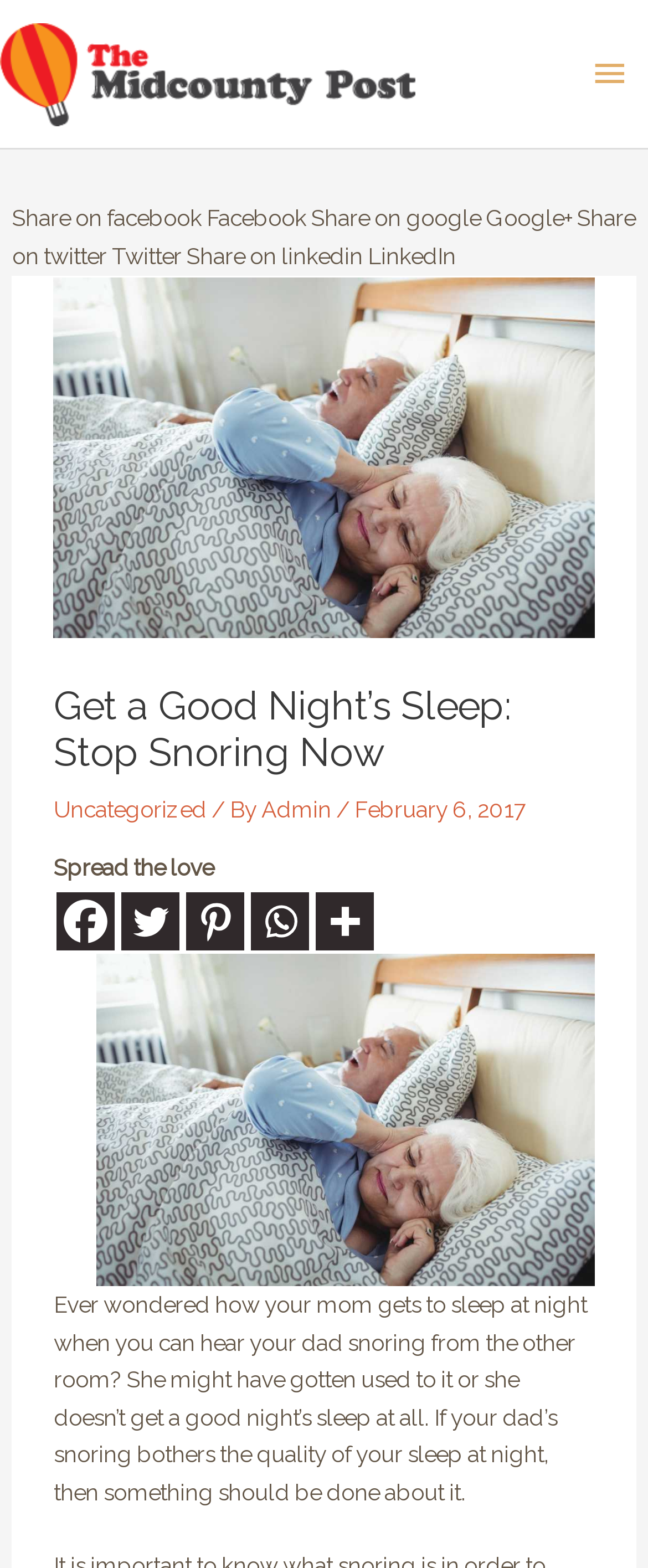What is the date of the article?
Carefully analyze the image and provide a detailed answer to the question.

The date of the article can be found in the text 'February 6, 2017' which is located below the heading and above the main content of the article.